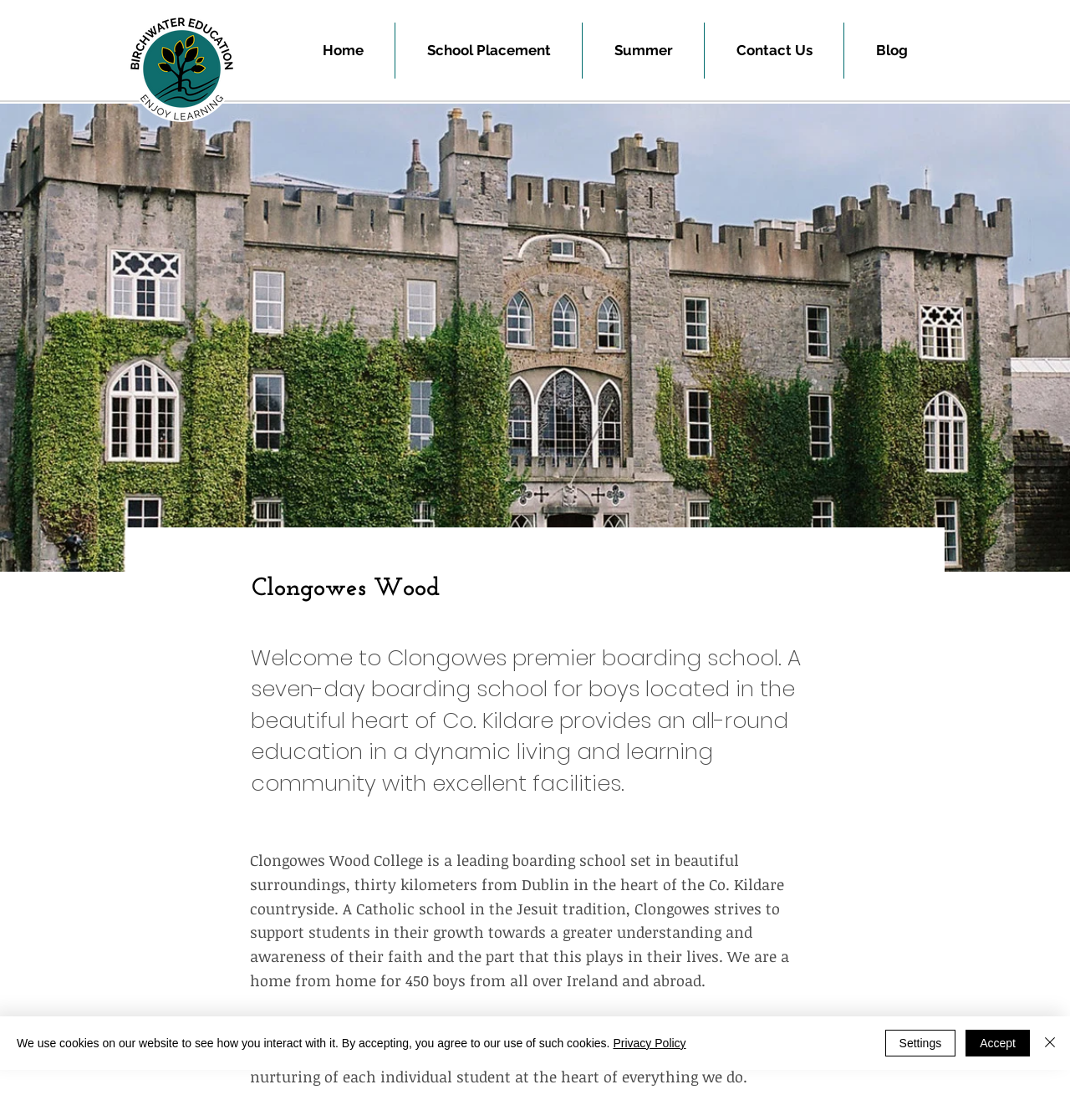Predict the bounding box coordinates of the area that should be clicked to accomplish the following instruction: "Talk to us today". The bounding box coordinates should consist of four float numbers between 0 and 1, i.e., [left, top, right, bottom].

None